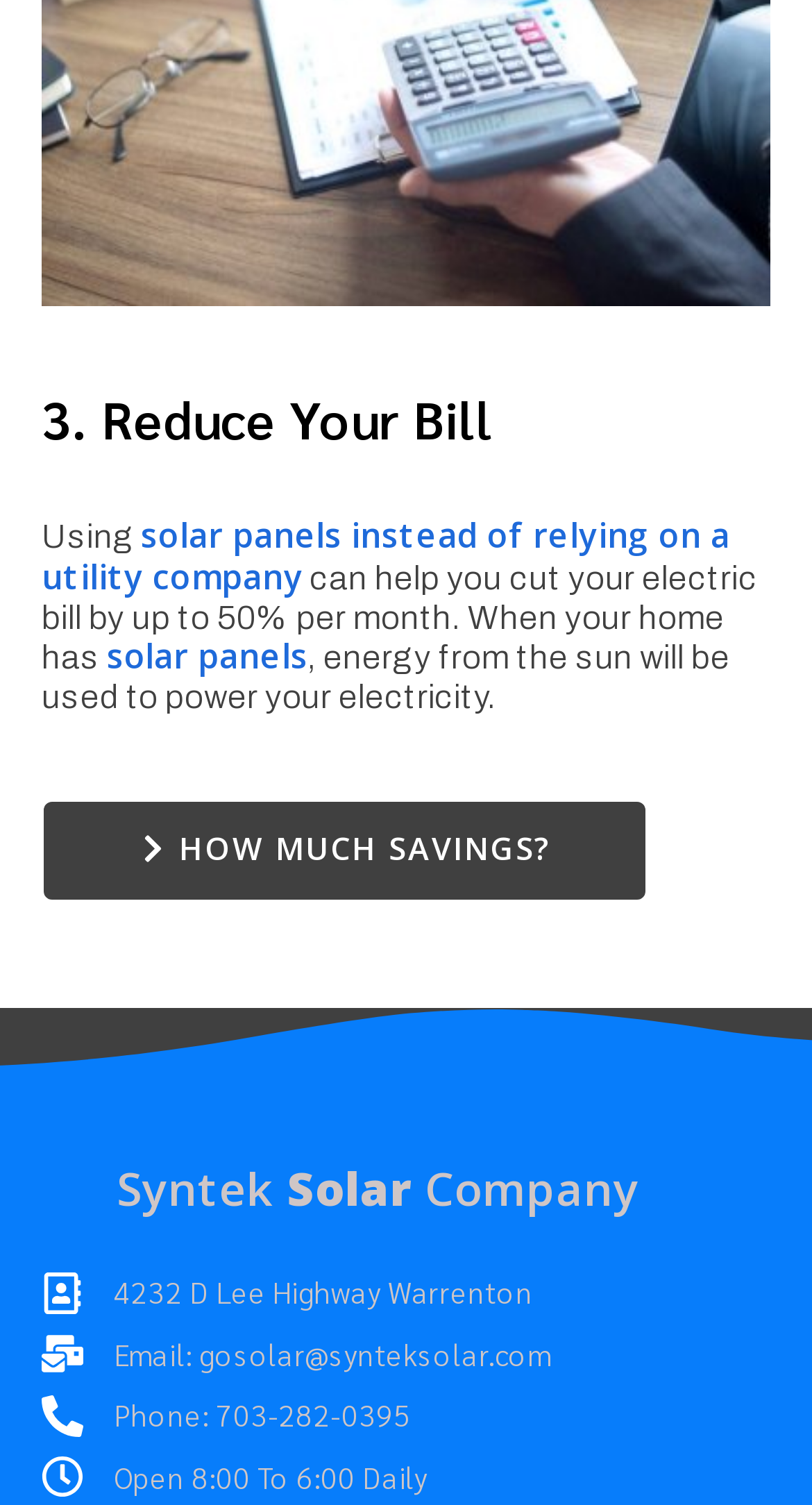Carefully observe the image and respond to the question with a detailed answer:
What is the email address?

The email address can be found in the static text 'Email: gosolar@synteksolar.com' which is located at the bottom of the webpage, with a bounding box of [0.14, 0.887, 0.678, 0.912]. This static text is a child element of the root element.